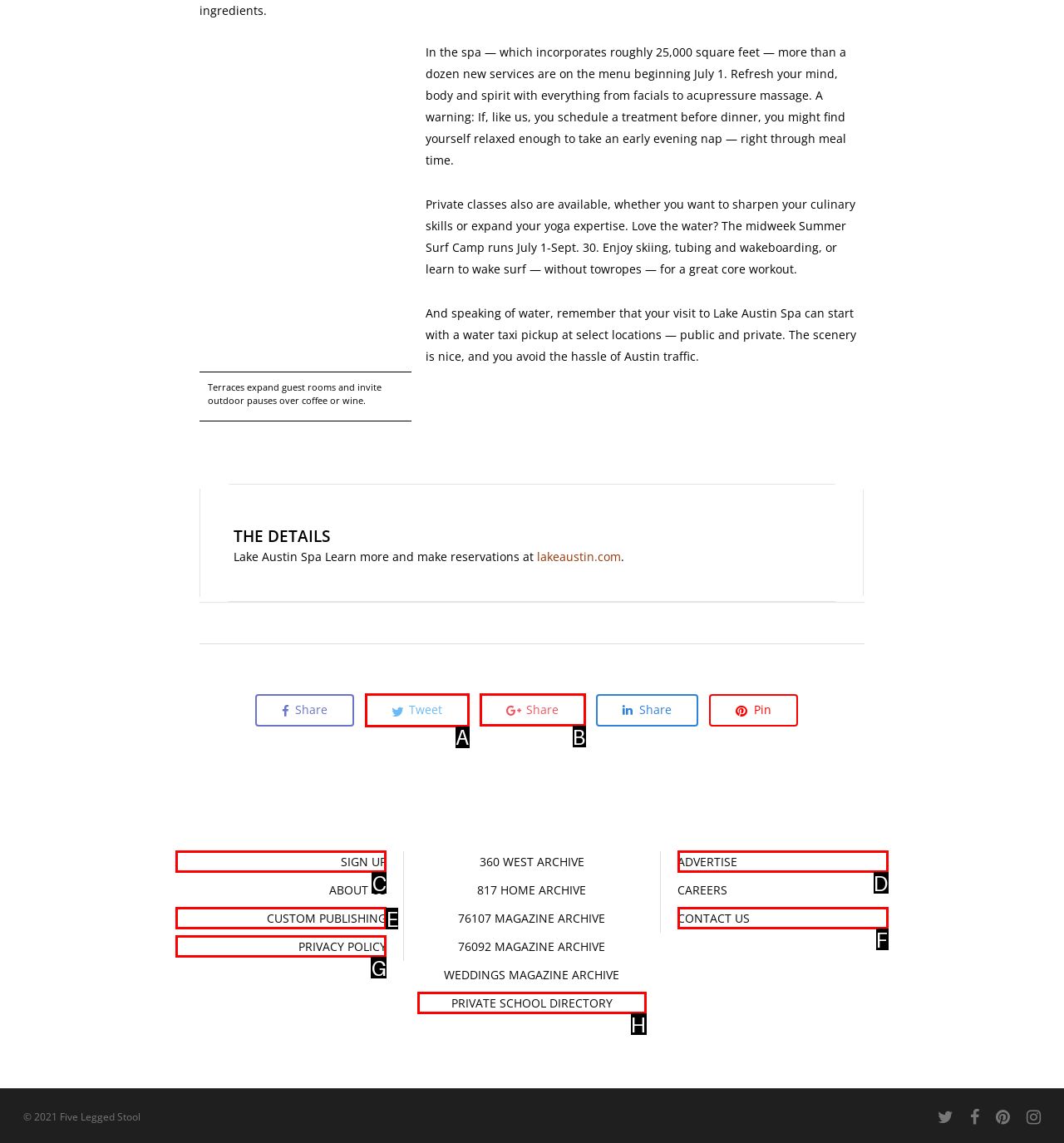Tell me the letter of the UI element to click in order to accomplish the following task: Go to 'Home Page'
Answer with the letter of the chosen option from the given choices directly.

None